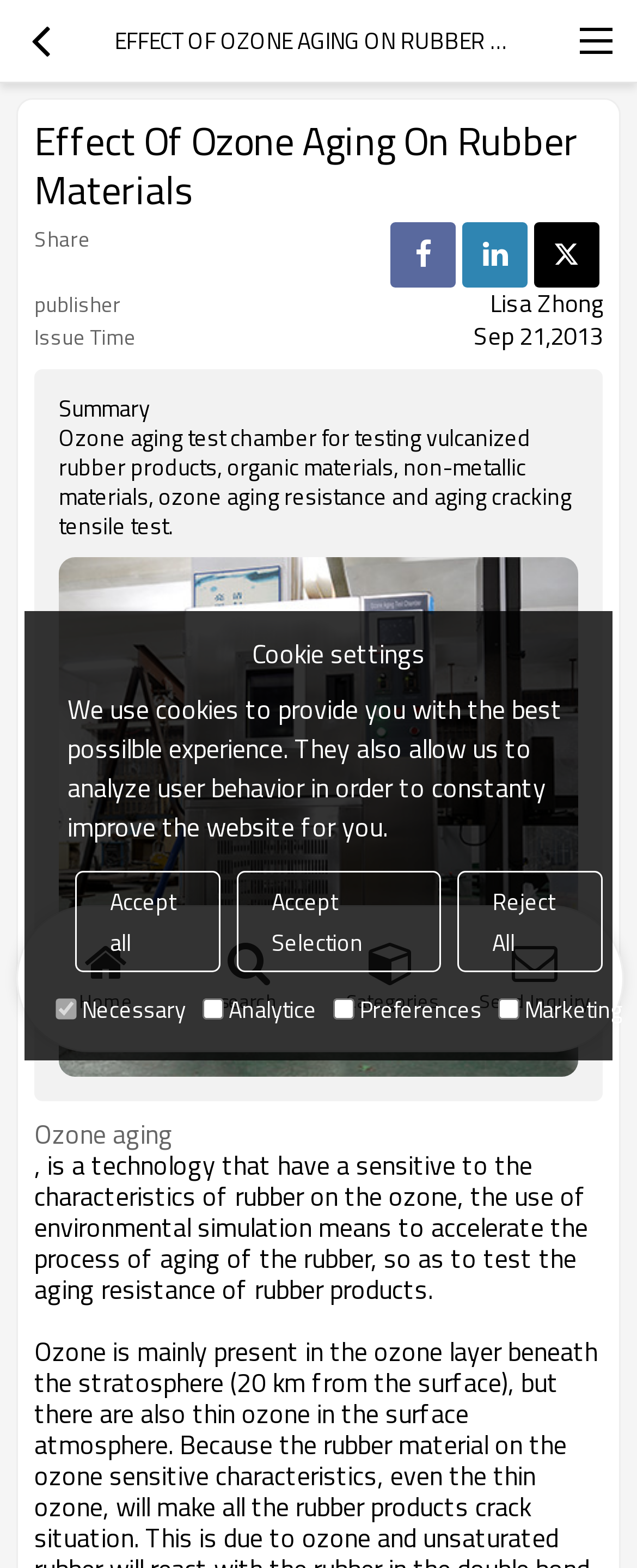Identify the bounding box coordinates of the clickable region to carry out the given instruction: "Search for something".

[0.278, 0.589, 0.503, 0.649]